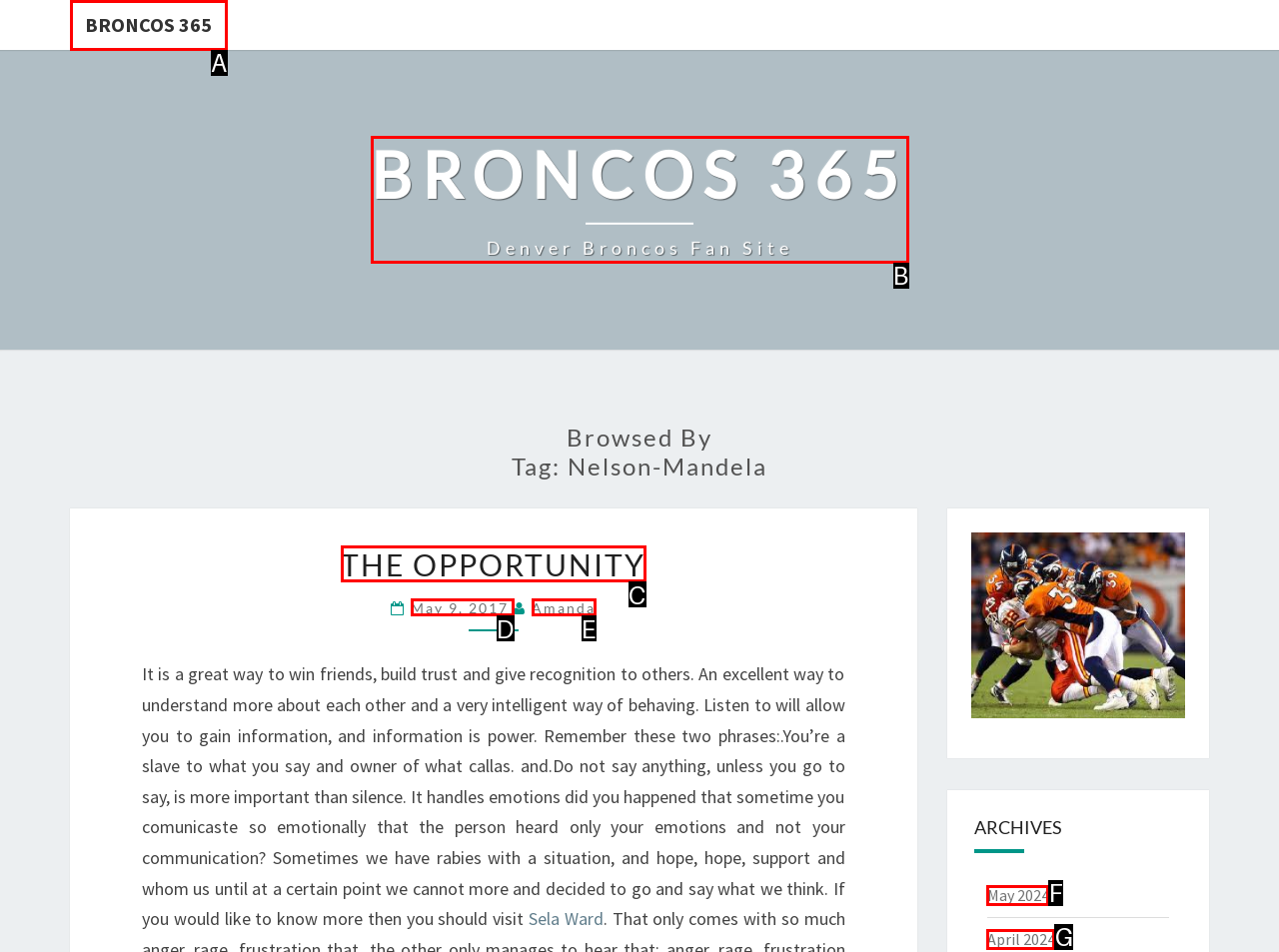Identify the HTML element that matches the description: situs togel terpercaya. Provide the letter of the correct option from the choices.

None